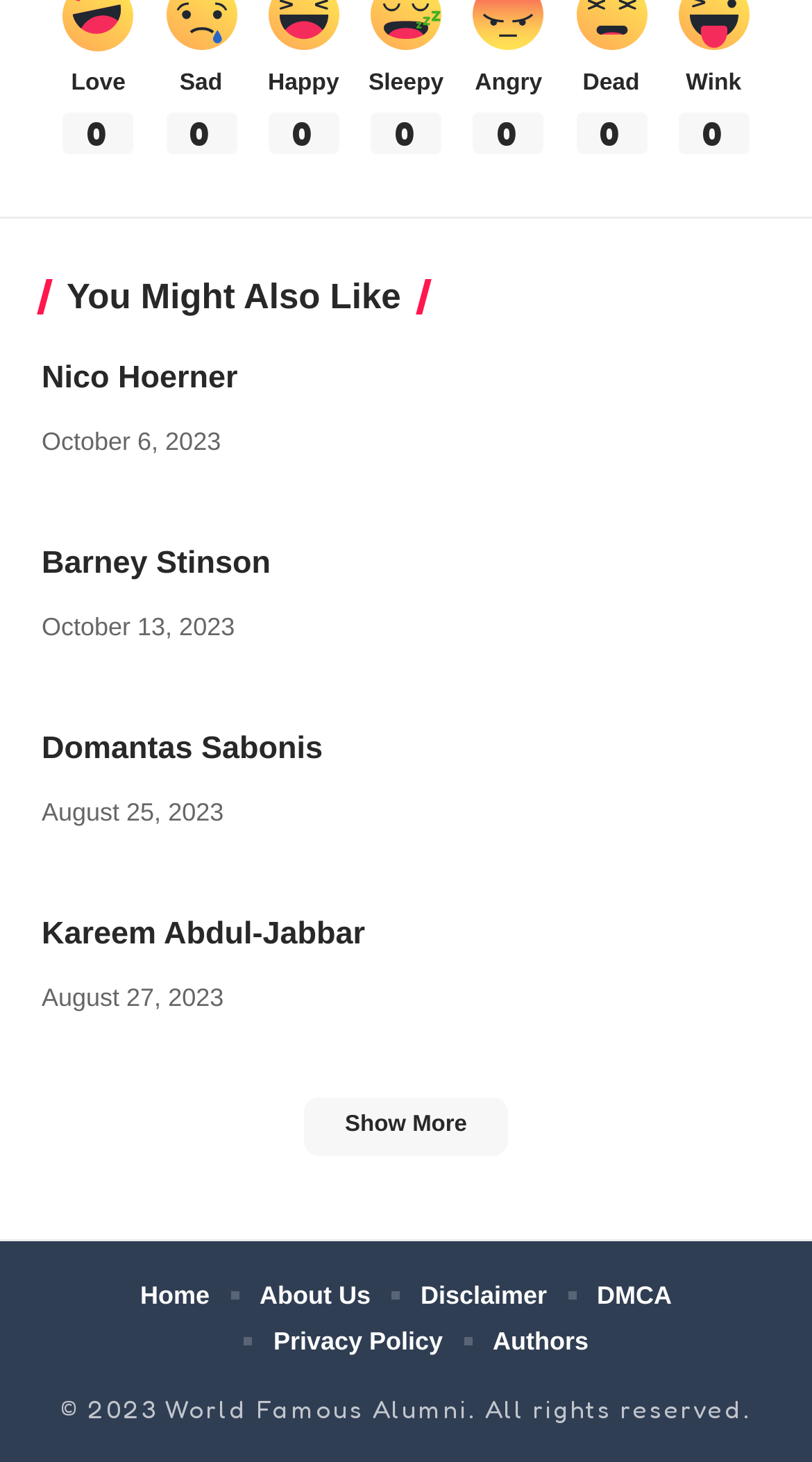Determine the bounding box coordinates for the clickable element required to fulfill the instruction: "View the details of 'Barney Stinson'". Provide the coordinates as four float numbers between 0 and 1, i.e., [left, top, right, bottom].

[0.692, 0.37, 0.949, 0.455]